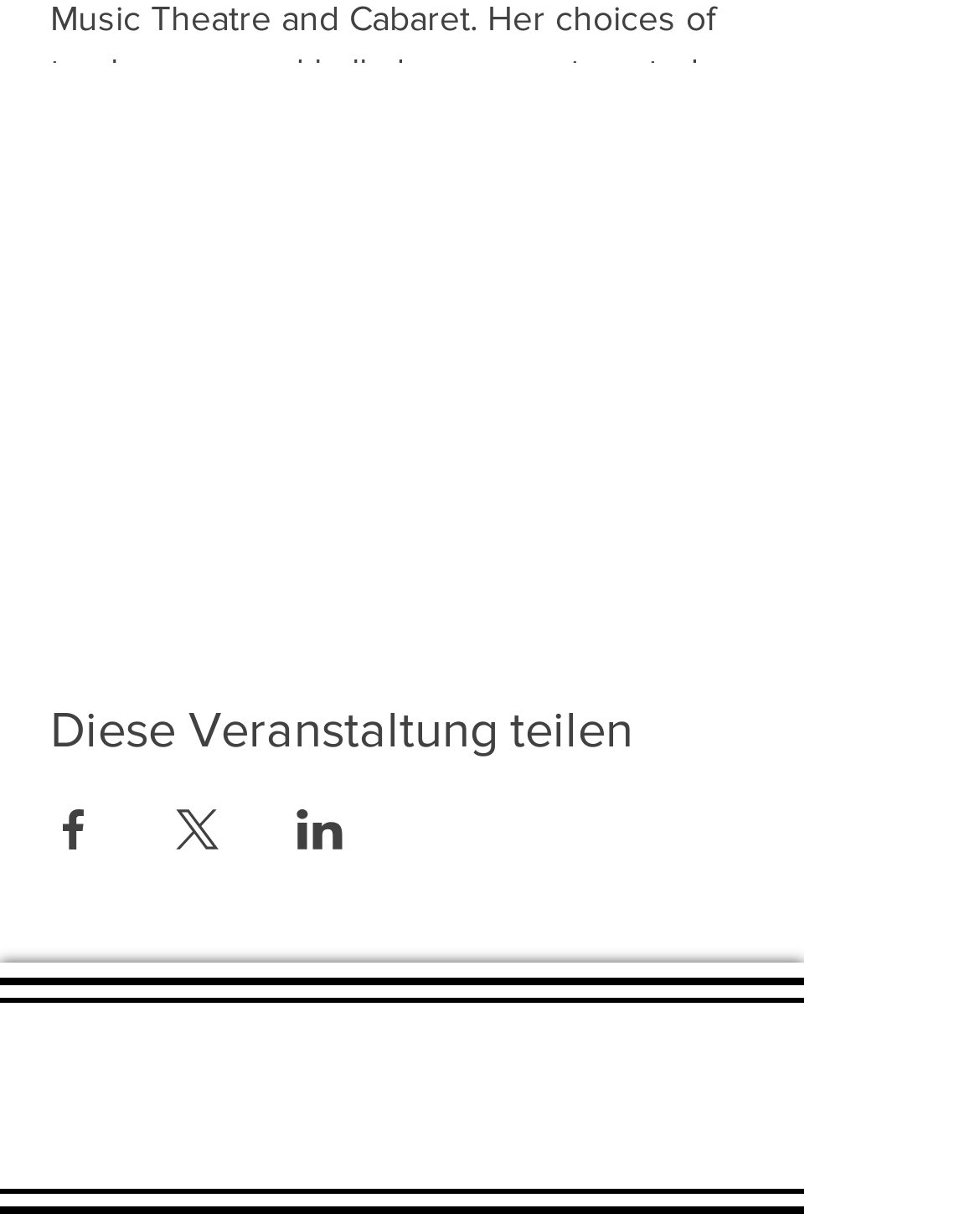Using the information in the image, give a detailed answer to the following question: What other social media platforms are listed at the bottom of the page?

The other social media platforms listed at the bottom of the page are Instagram, Facebook, and YouTube, as indicated by the link elements 'Instagram', 'Facebook', and 'YouTube' within the list element 'Social-Media-Leiste'.